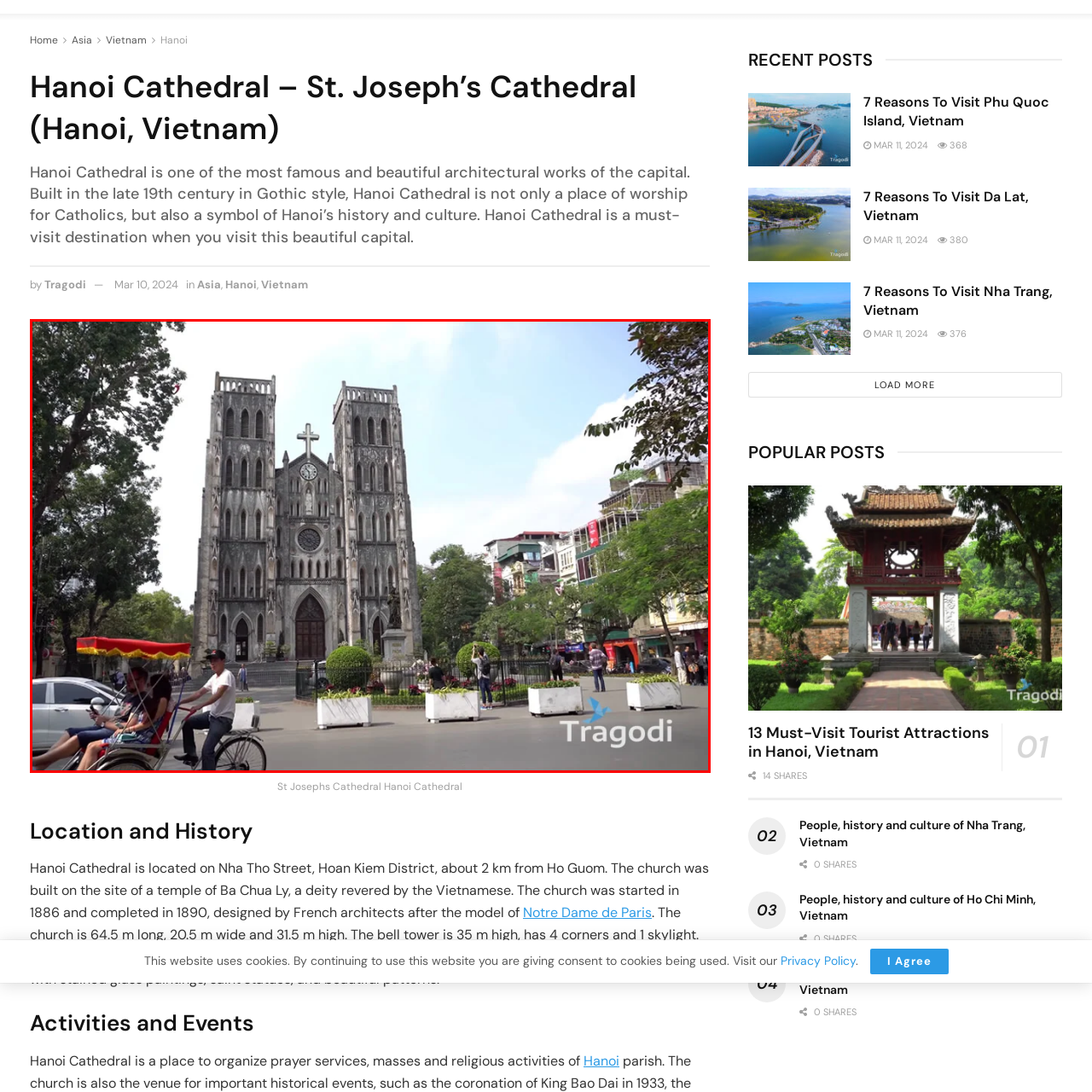Describe in detail what you see in the image highlighted by the red border.

The image showcases the stunning architecture of St. Joseph’s Cathedral, also known as Hanoi Cathedral, located in the heart of Hanoi, Vietnam. Built in the late 19th century, this iconic Gothic-style church features two tall bell towers topped with crosses and intricately designed façade elements. The cathedral serves as both a significant place of worship for Catholics and a cultural symbol for the city. In the foreground, a traditional cyclo carries passengers, while pedestrians stroll leisurely around the lush greenery and well-maintained flower beds that enhance the vibrant atmosphere of the area. The bustling streets, filled with the energy of local life, provide a beautiful contrast to the tranquility and historical significance of this architectural masterpiece.